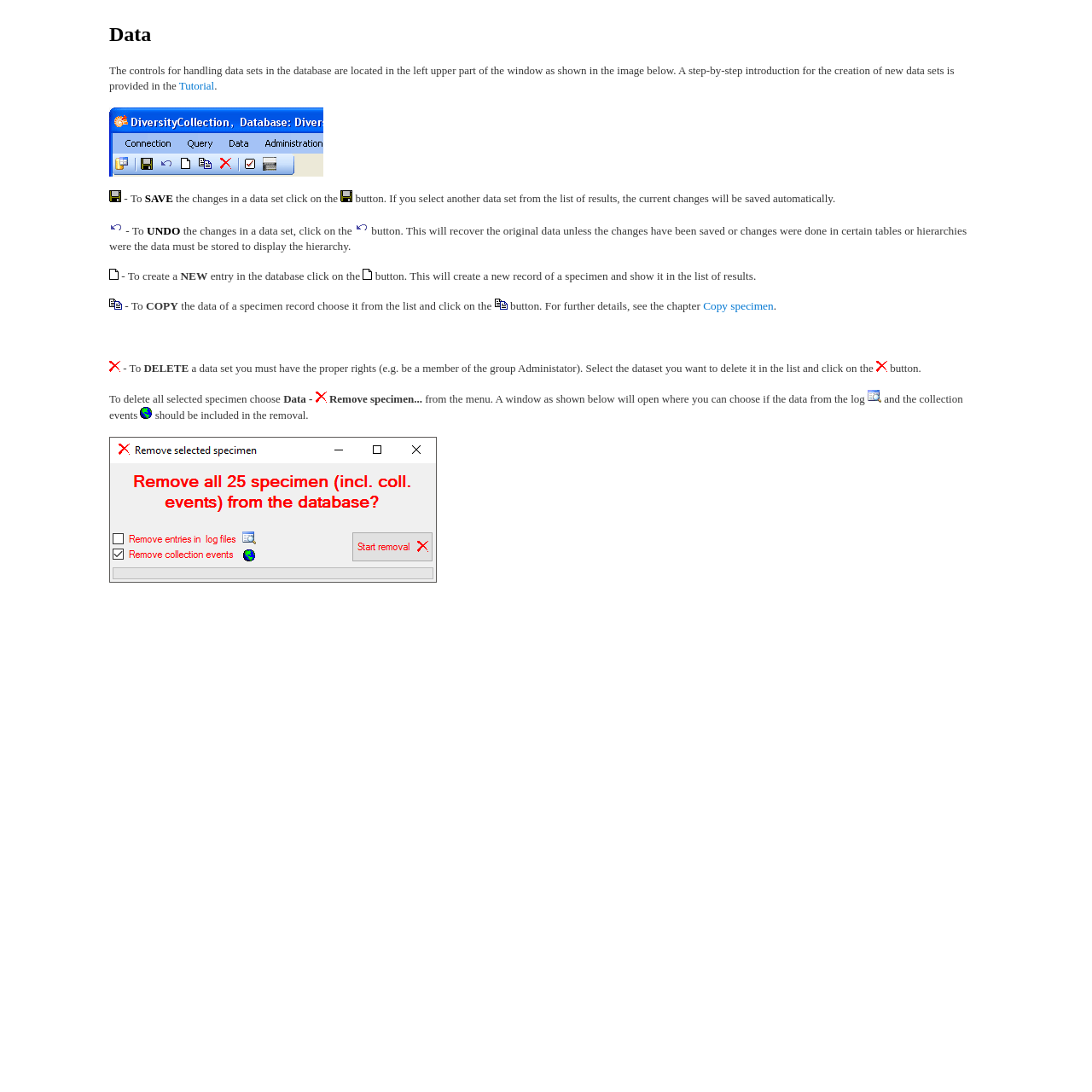Given the webpage screenshot, identify the bounding box of the UI element that matches this description: "Tutorial".

[0.164, 0.072, 0.196, 0.084]